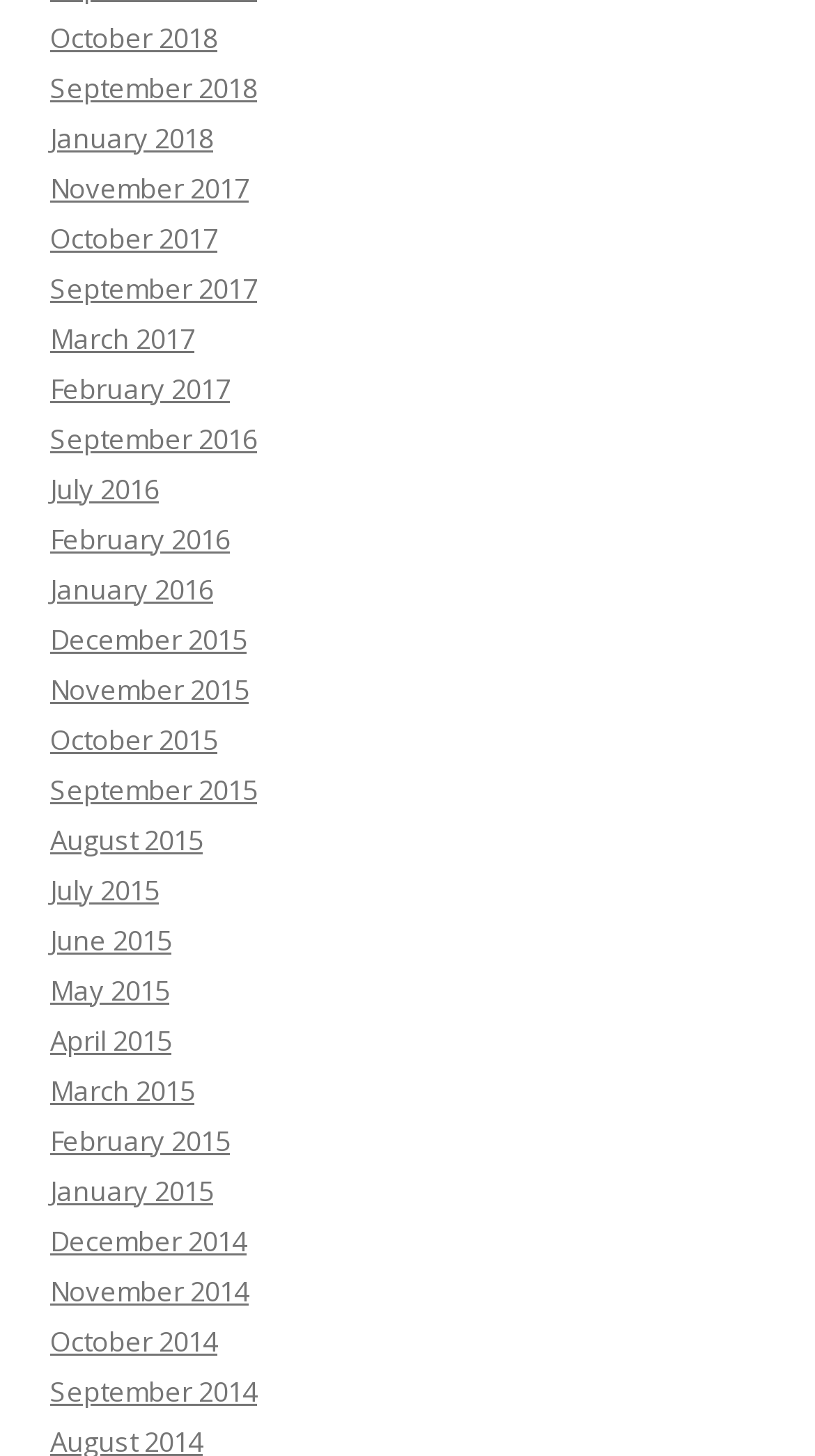Using the image as a reference, answer the following question in as much detail as possible:
Are there any months listed in 2019?

I examined the list of links and did not find any months listed in 2019.